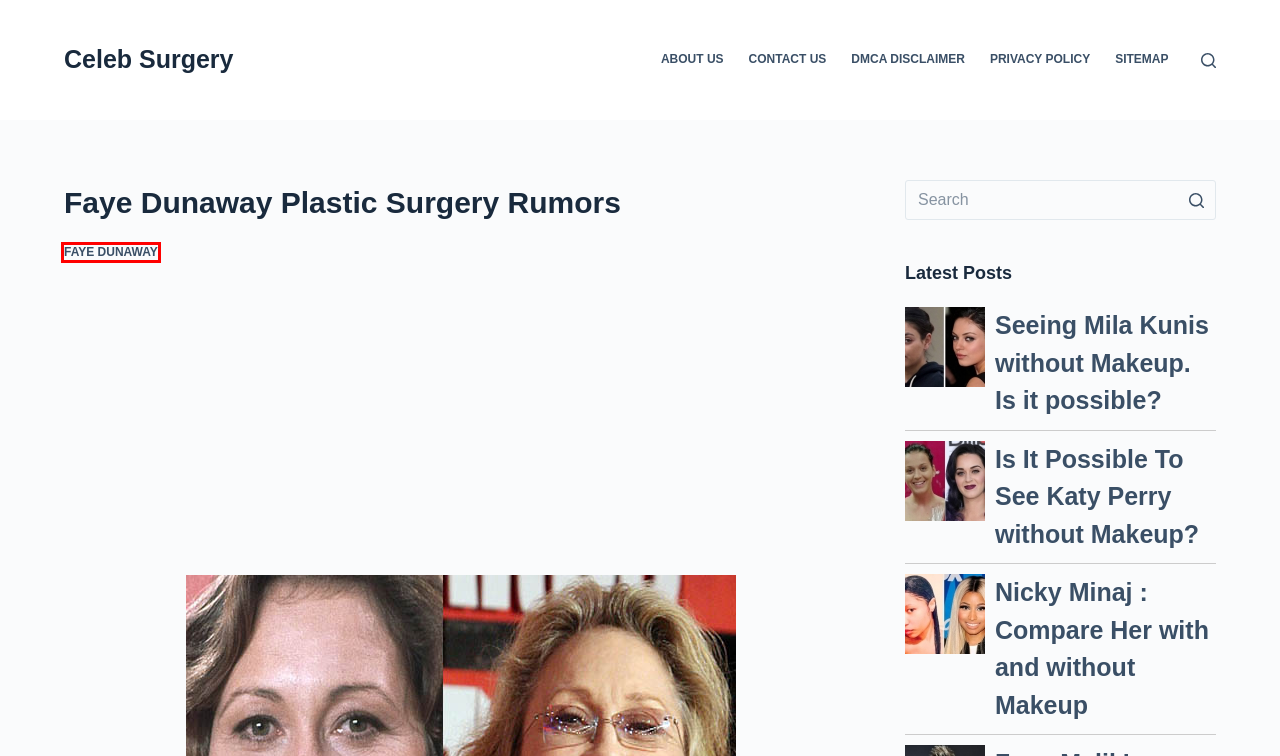Observe the screenshot of a webpage with a red bounding box around an element. Identify the webpage description that best fits the new page after the element inside the bounding box is clicked. The candidates are:
A. Seeing Mila Kunis without Makeup. Is it possible? - Celeb Surgery
B. Nicky Minaj : Compare Her with and without Makeup - Celeb Surgery
C. Celeb Surgery - Celeb Plastic Surgery | Before & After Pictures | Info
D. Faye Dunaway Archives - Celeb Surgery
E. DMCA Disclaimer - Celeb Surgery
F. Contact Us - Celeb Surgery
G. Is It Possible To See Katy Perry without Makeup? - Celeb Surgery
H. Sitemap - Celeb Surgery

D